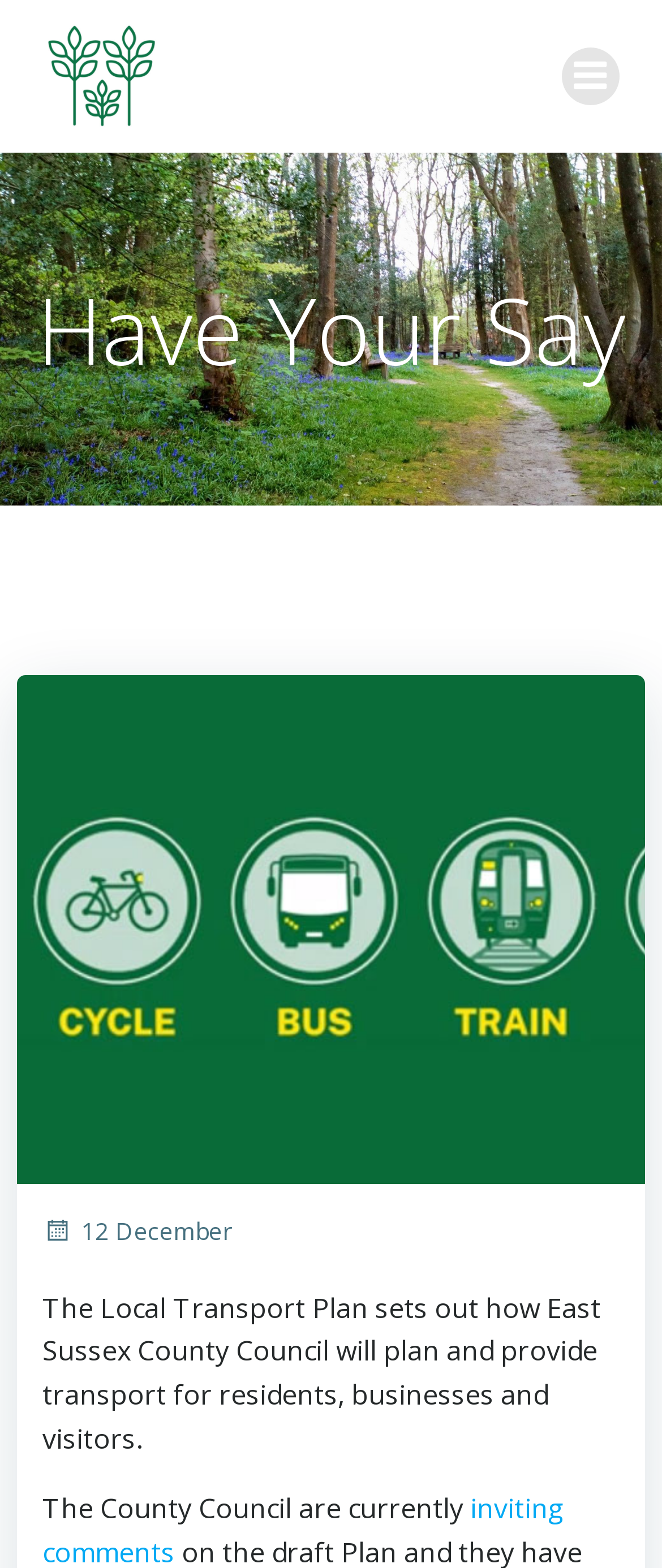What is the purpose of the image next to the 'Menu' link?
Using the visual information, reply with a single word or short phrase.

Icon